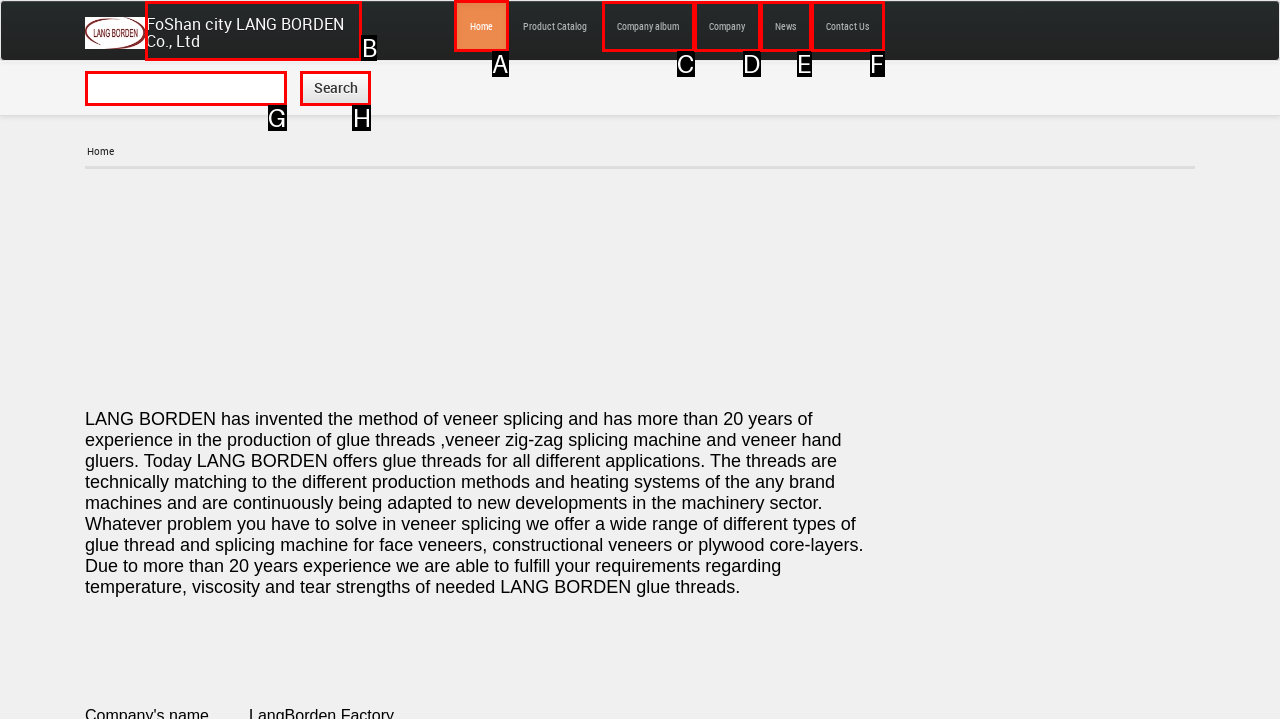Which lettered option should I select to achieve the task: Go to Home page according to the highlighted elements in the screenshot?

A